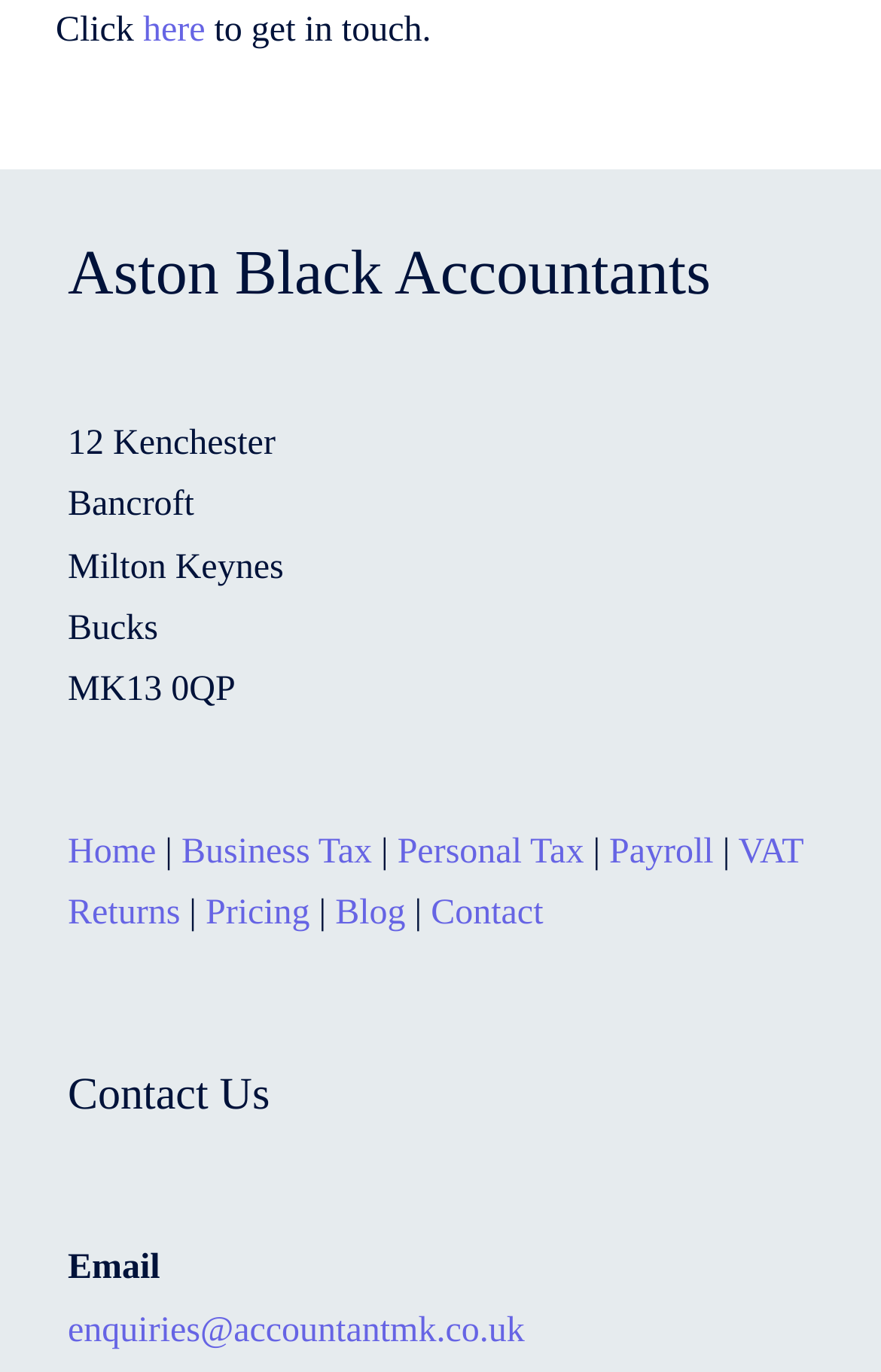Please identify the bounding box coordinates of the area that needs to be clicked to follow this instruction: "Send an email to enquiries@accountantmk.co.uk".

[0.077, 0.955, 0.595, 0.983]